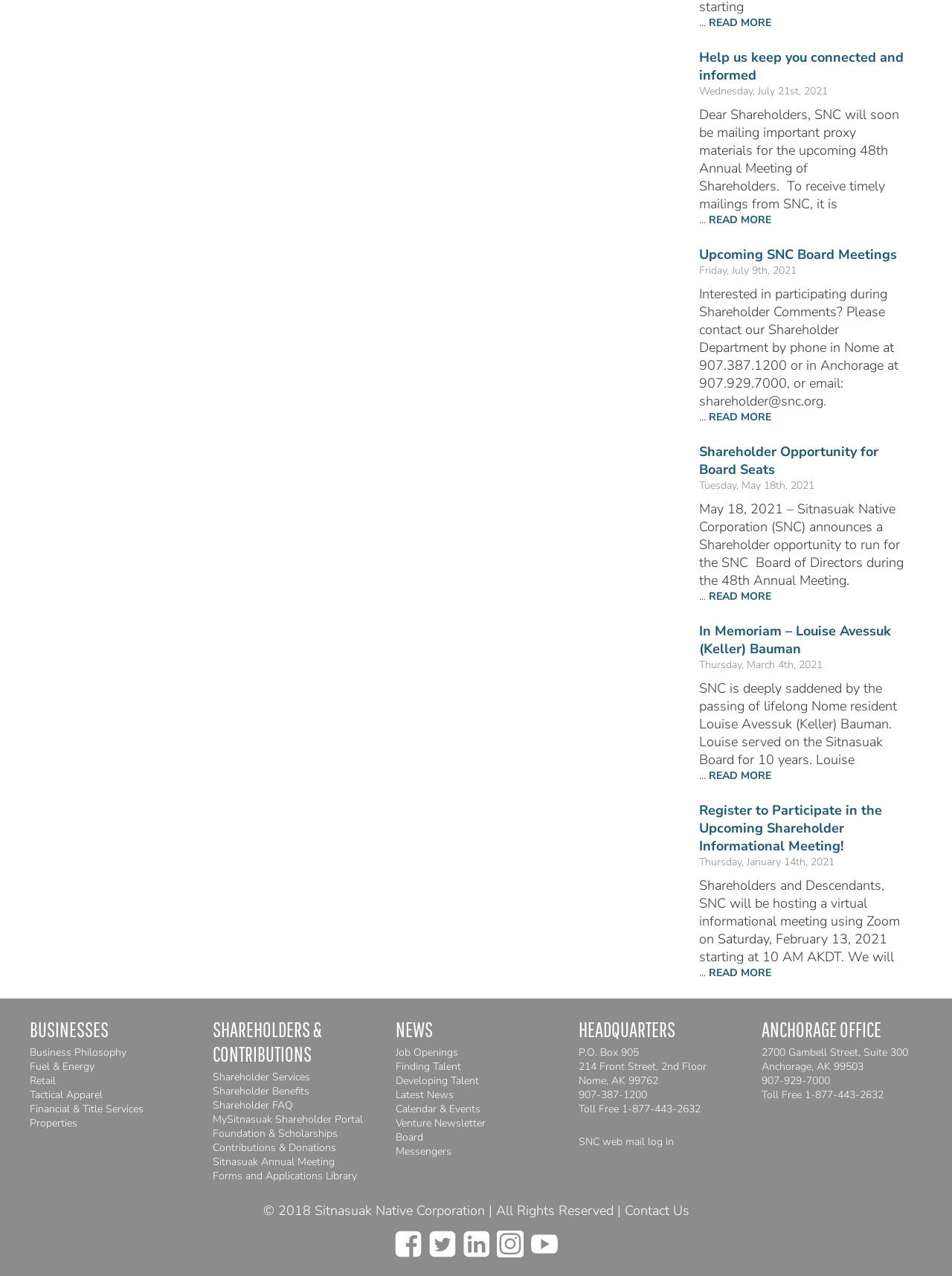Please identify the bounding box coordinates of where to click in order to follow the instruction: "Learn about the Shareholder opportunity to run for the SNC Board of Directors".

[0.745, 0.462, 0.81, 0.473]